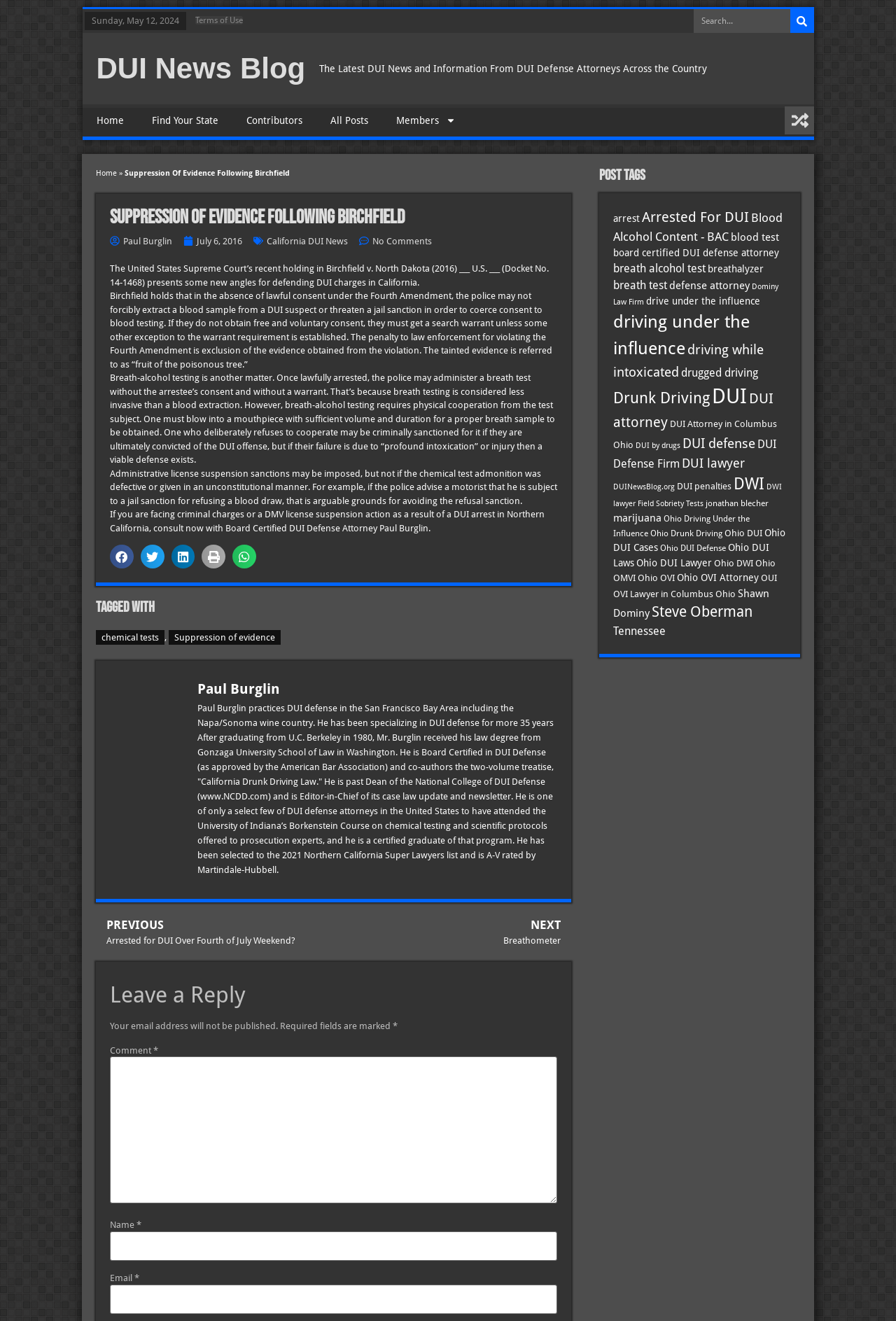Consider the image and give a detailed and elaborate answer to the question: 
What is the date of the latest article?

I found the date of the latest article by looking at the top of the webpage, where it says 'Sunday, May 12, 2024'.